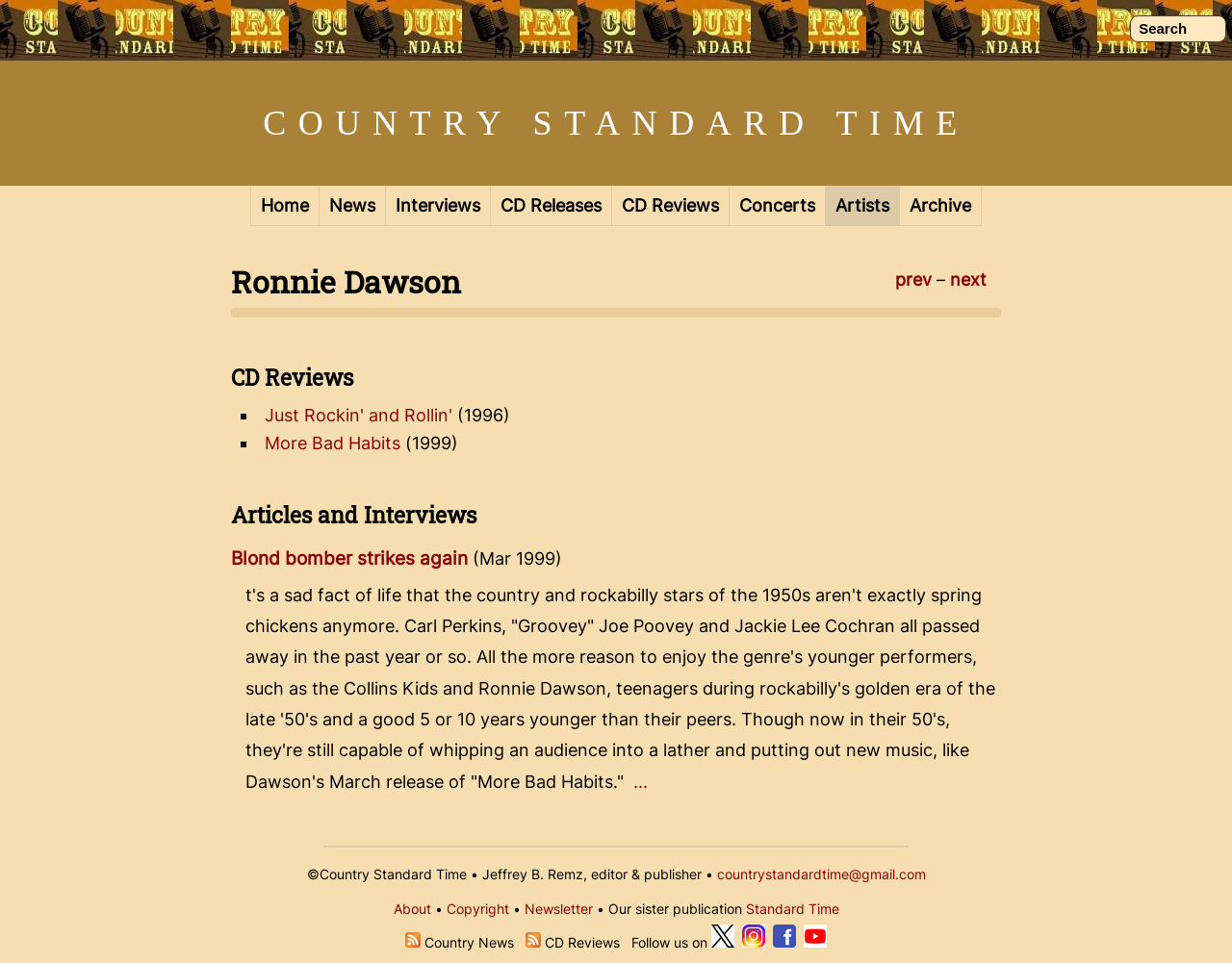For the following element description, predict the bounding box coordinates in the format (top-left x, top-left y, bottom-right x, bottom-right y). All values should be floating point numbers between 0 and 1. Description: input value=" Search" name="q" value="Search"

[0.917, 0.016, 0.995, 0.044]